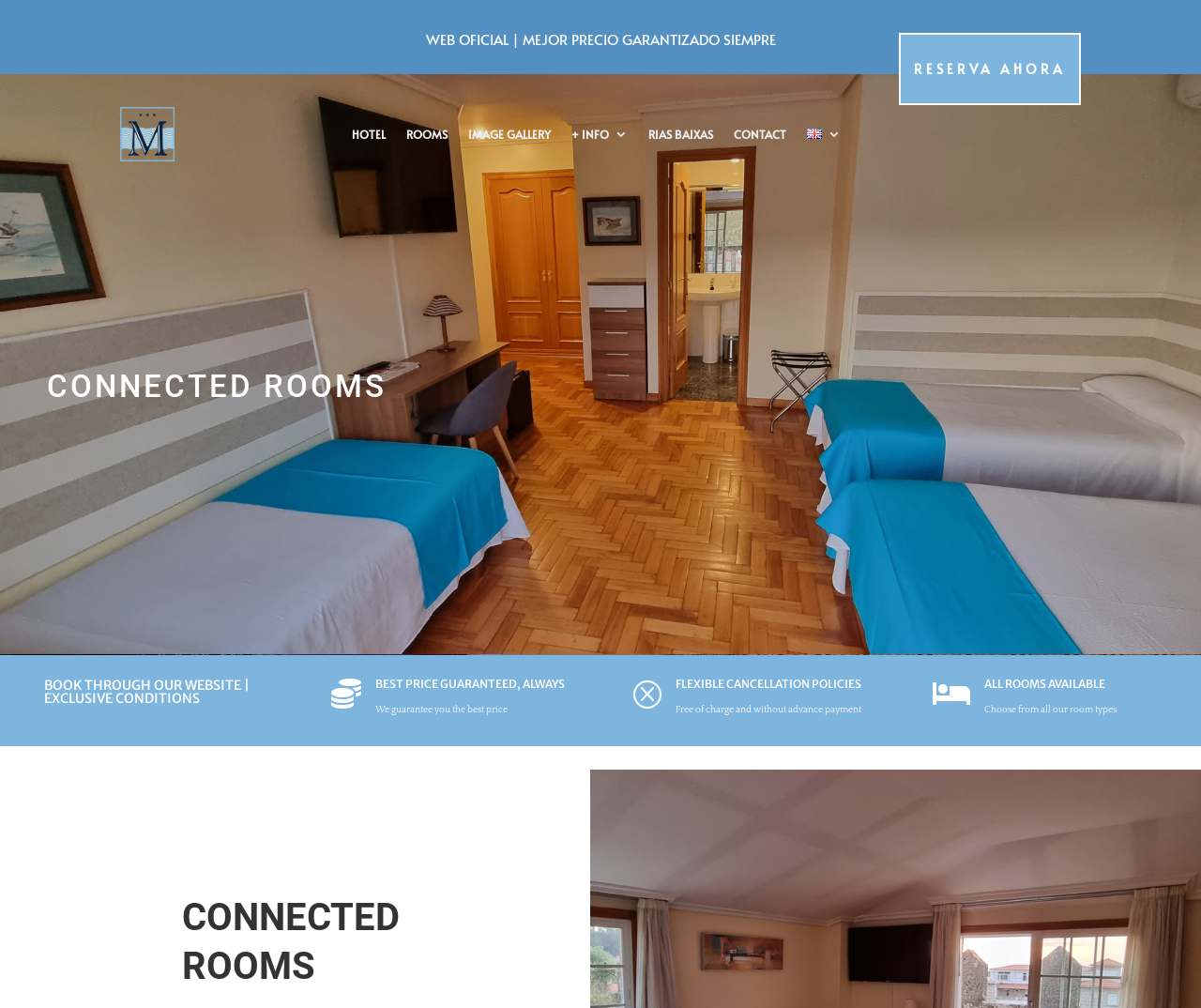What is the policy for cancellations?
Refer to the image and answer the question using a single word or phrase.

Flexible